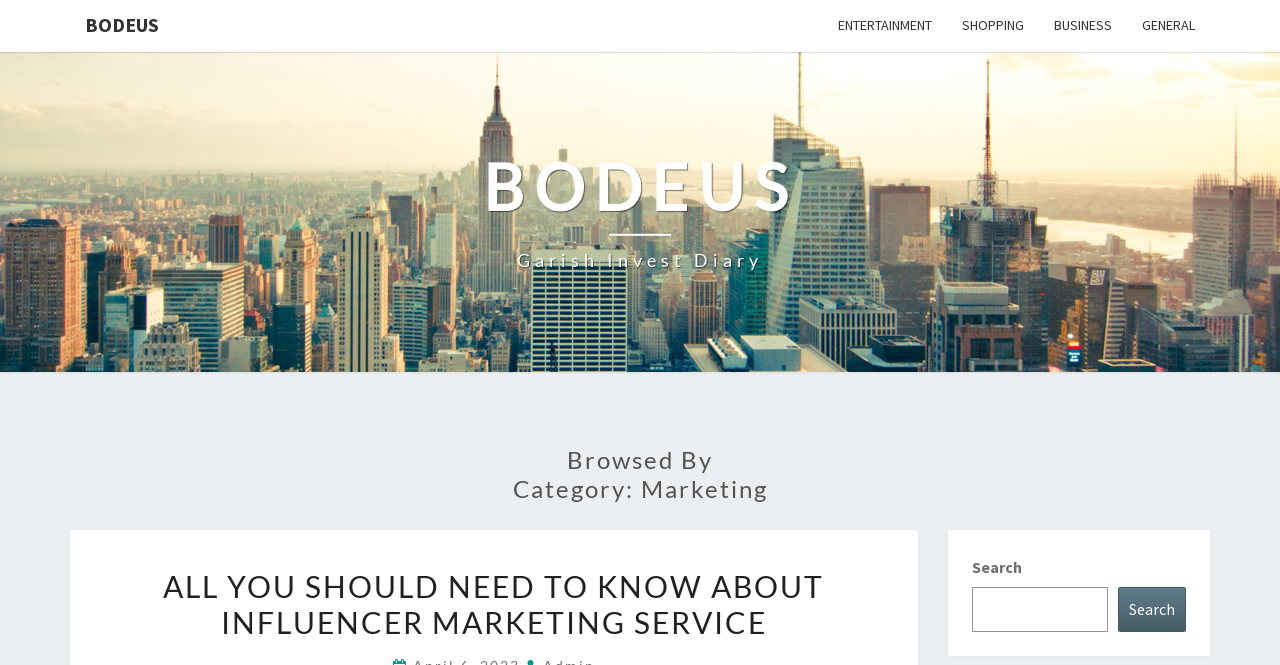What is the topic of the article below the diary title?
Kindly answer the question with as much detail as you can.

The topic of the article can be determined by looking at the heading 'ALL YOU SHOULD NEED TO KNOW ABOUT INFLUENCER MARKETING SERVICE' which is located below the diary title. This heading indicates that the article is about influencer marketing service.